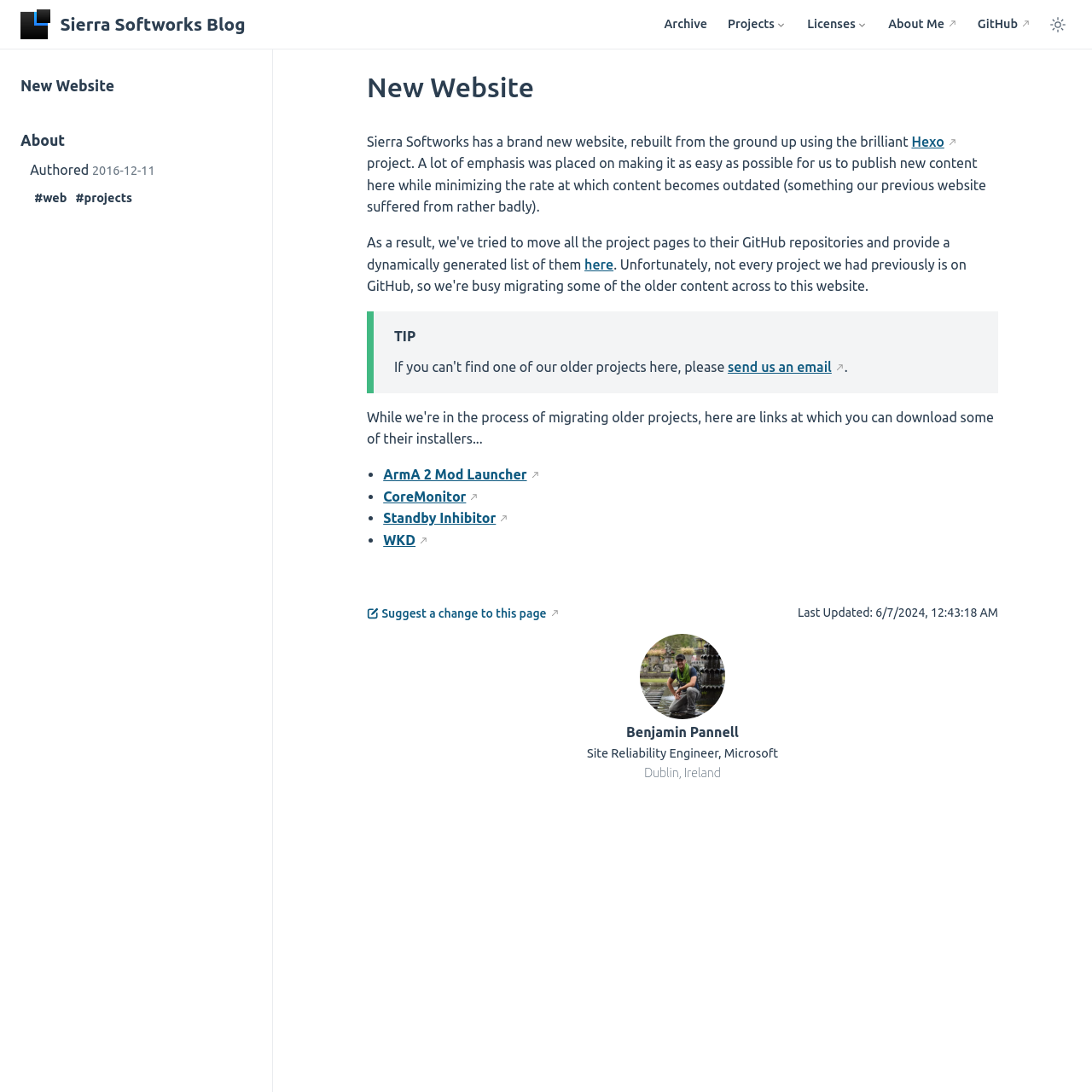Find the bounding box coordinates of the element's region that should be clicked in order to follow the given instruction: "visit GitHub". The coordinates should consist of four float numbers between 0 and 1, i.e., [left, top, right, bottom].

[0.895, 0.013, 0.944, 0.031]